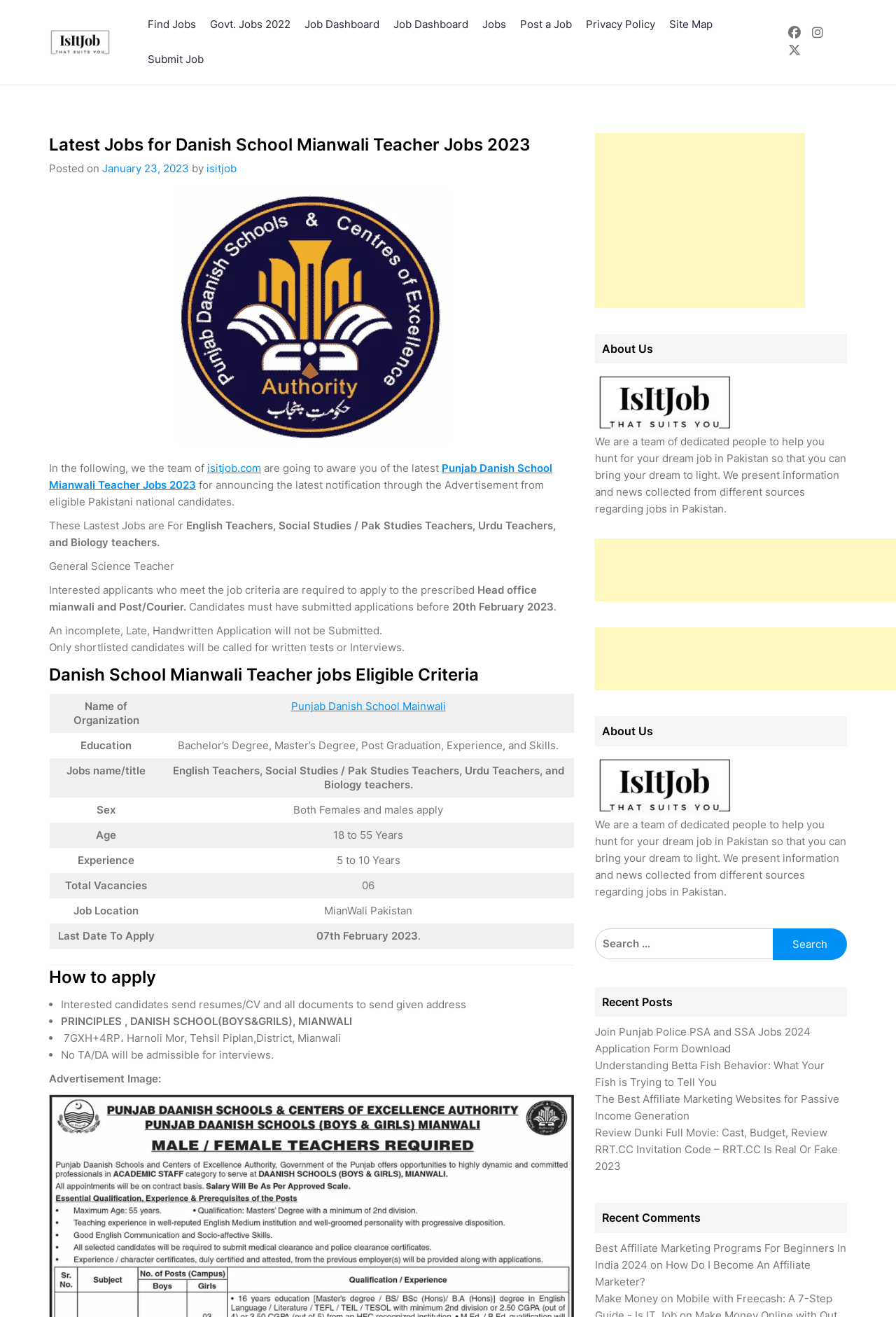Can you find the bounding box coordinates for the element to click on to achieve the instruction: "Click on the 'Punjab Danish School Mianwali Teacher Jobs 2023' link"?

[0.055, 0.35, 0.616, 0.373]